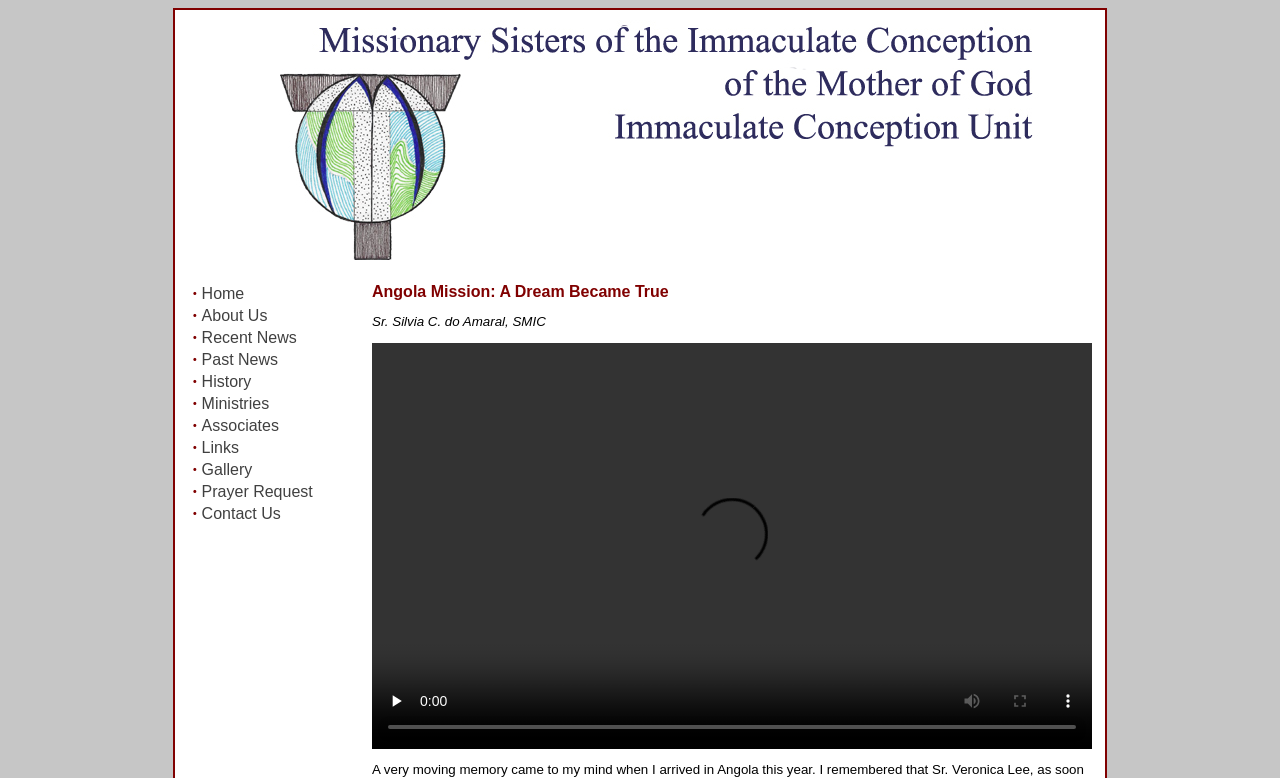Identify the bounding box of the UI element described as follows: "Links". Provide the coordinates as four float numbers in the range of 0 to 1 [left, top, right, bottom].

[0.157, 0.564, 0.187, 0.586]